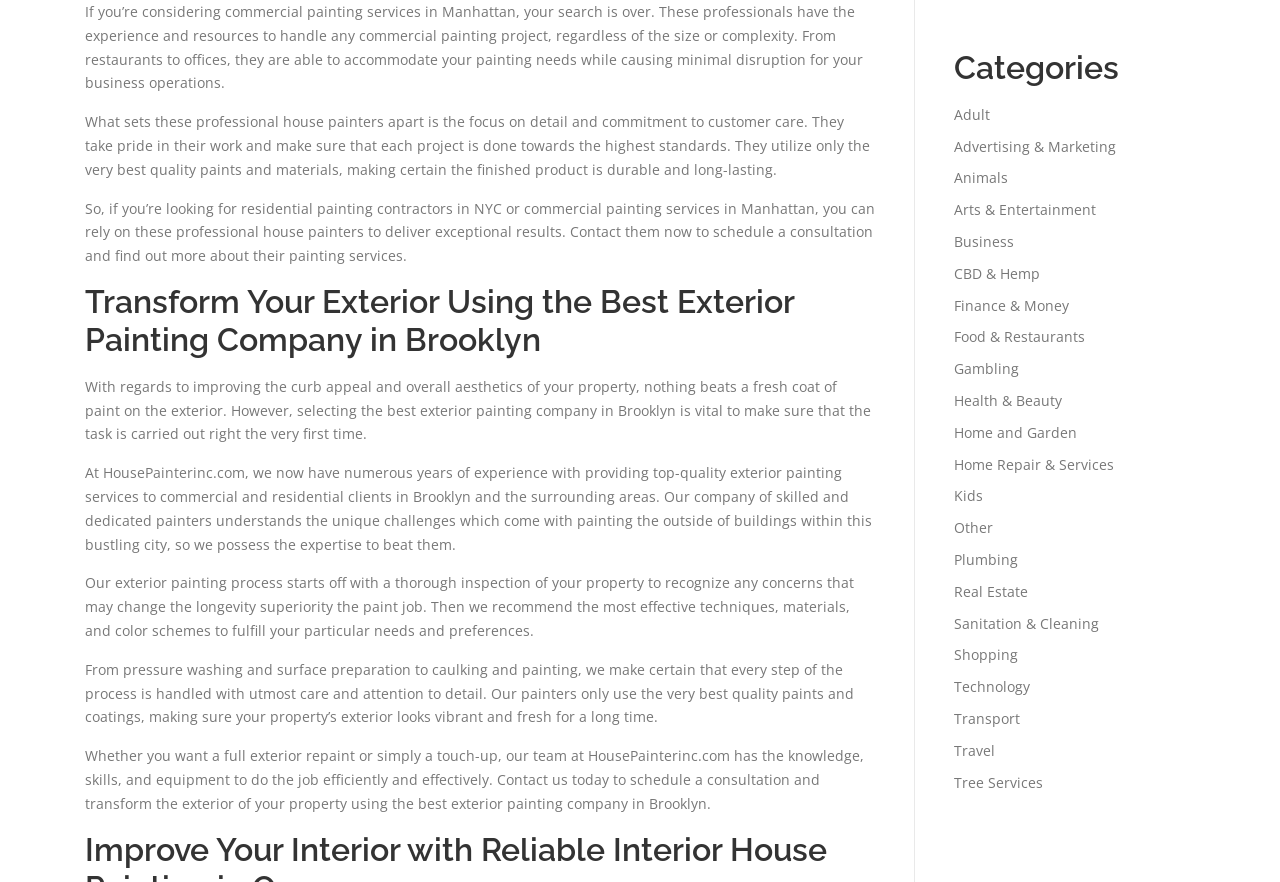Can you find the bounding box coordinates of the area I should click to execute the following instruction: "Learn about exterior painting process"?

[0.066, 0.65, 0.667, 0.726]